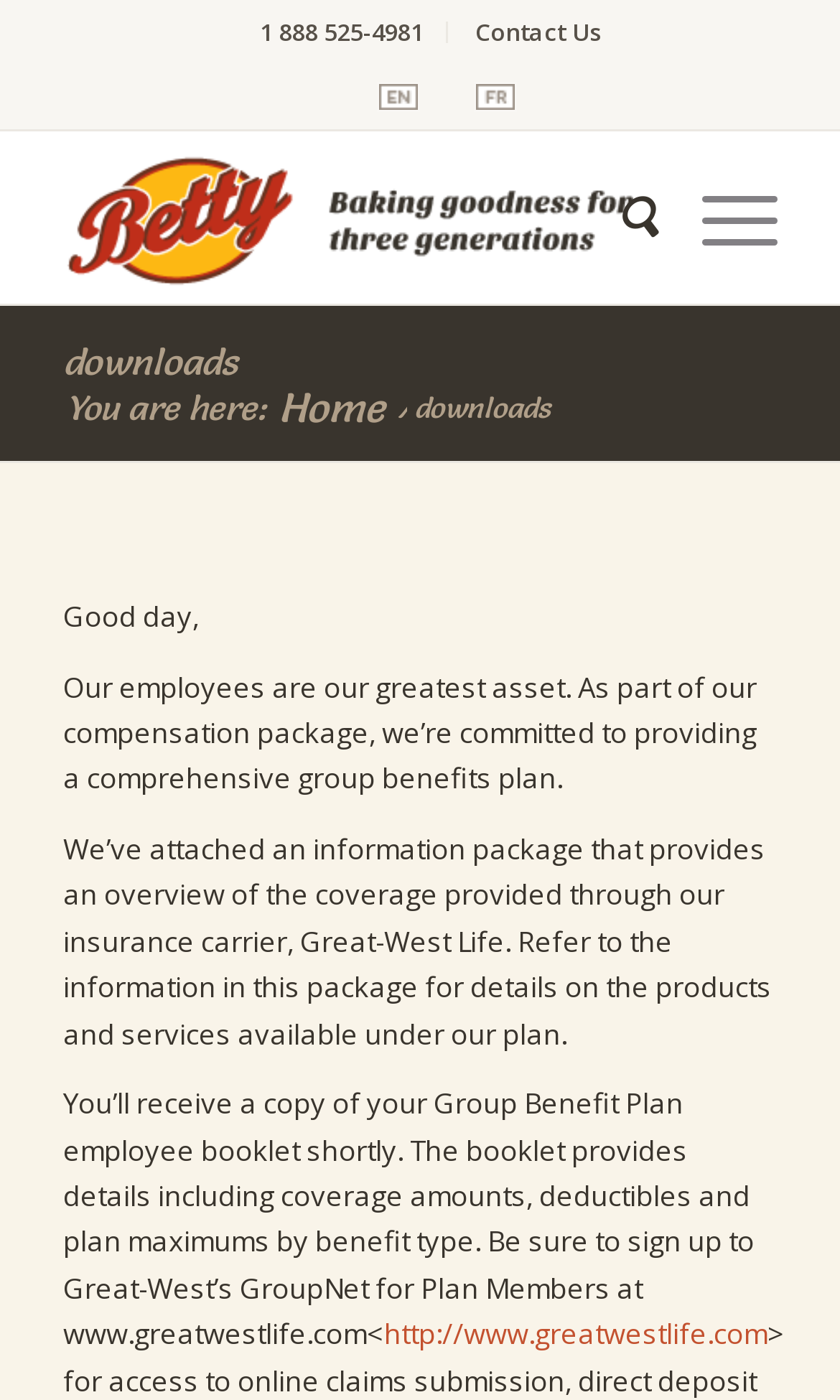Consider the image and give a detailed and elaborate answer to the question: 
What language options are available?

I found the language options by looking at the links on the top menu, and there are two options: 'English' and 'Français', which are likely language options for the website.